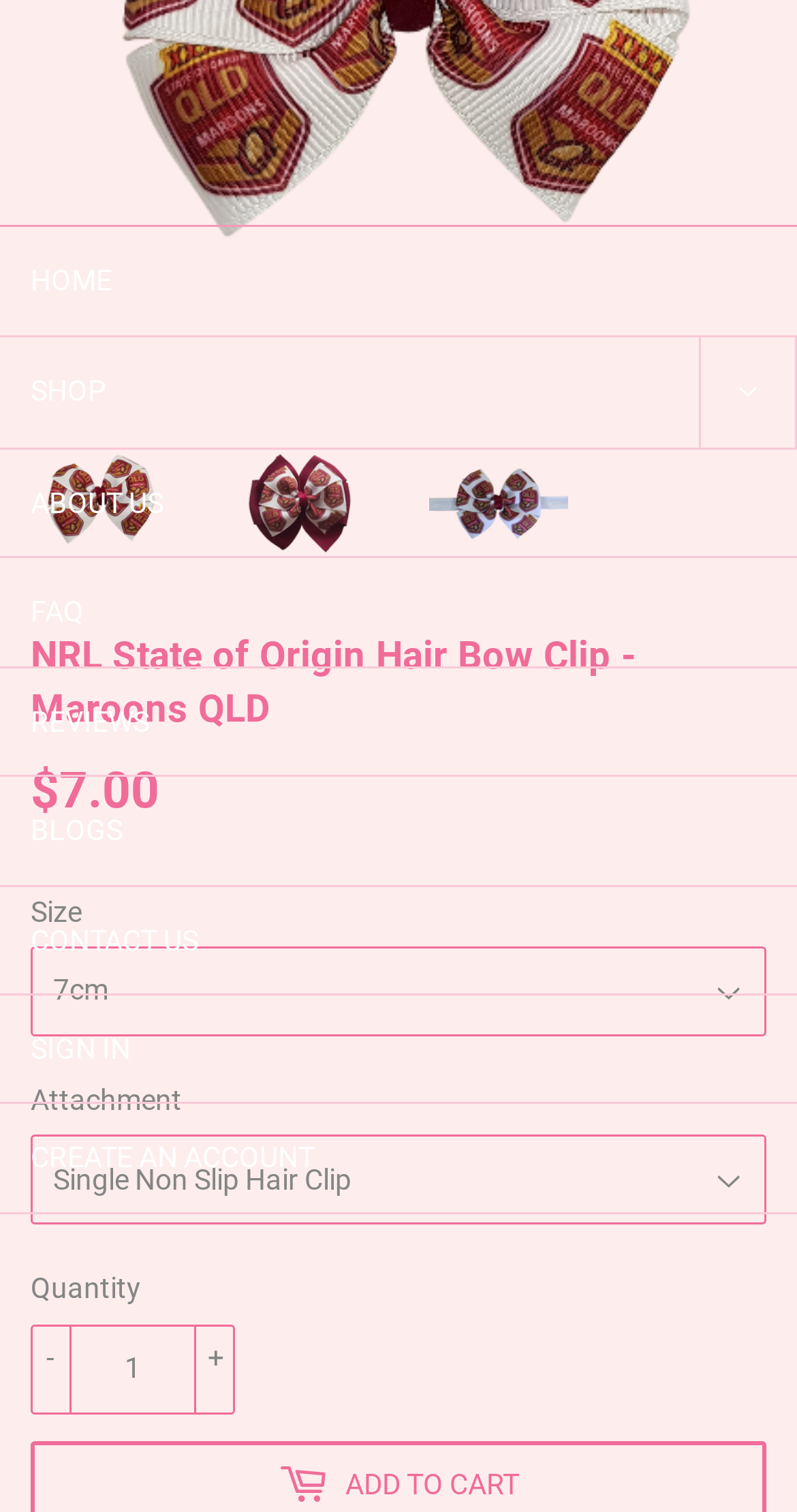Bounding box coordinates are specified in the format (top-left x, top-left y, bottom-right x, bottom-right y). All values are floating point numbers bounded between 0 and 1. Please provide the bounding box coordinate of the region this sentence describes: Contact Us

[0.0, 0.585, 1.0, 0.656]